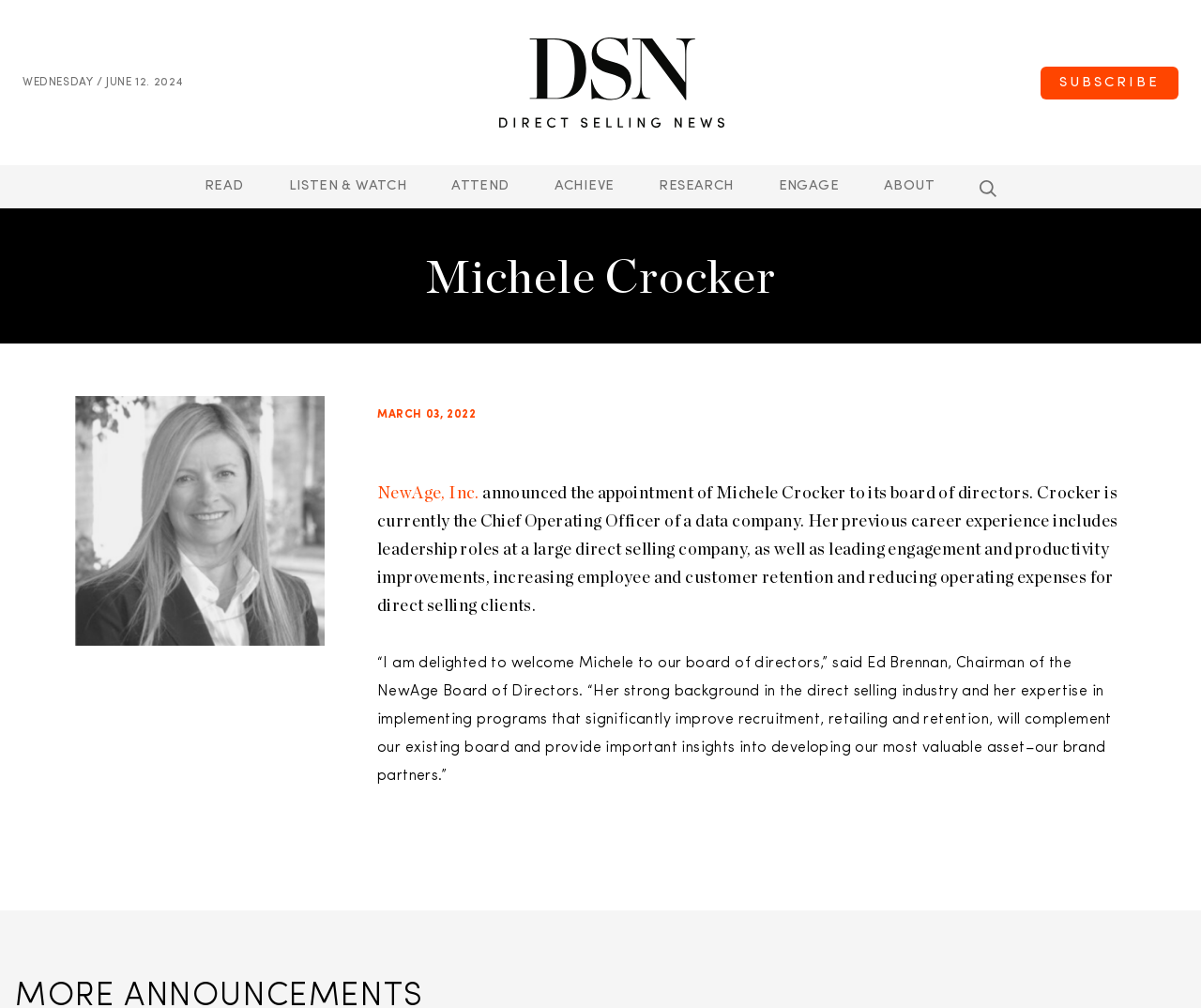Pinpoint the bounding box coordinates of the area that must be clicked to complete this instruction: "Visit the About page".

[0.736, 0.164, 0.778, 0.207]